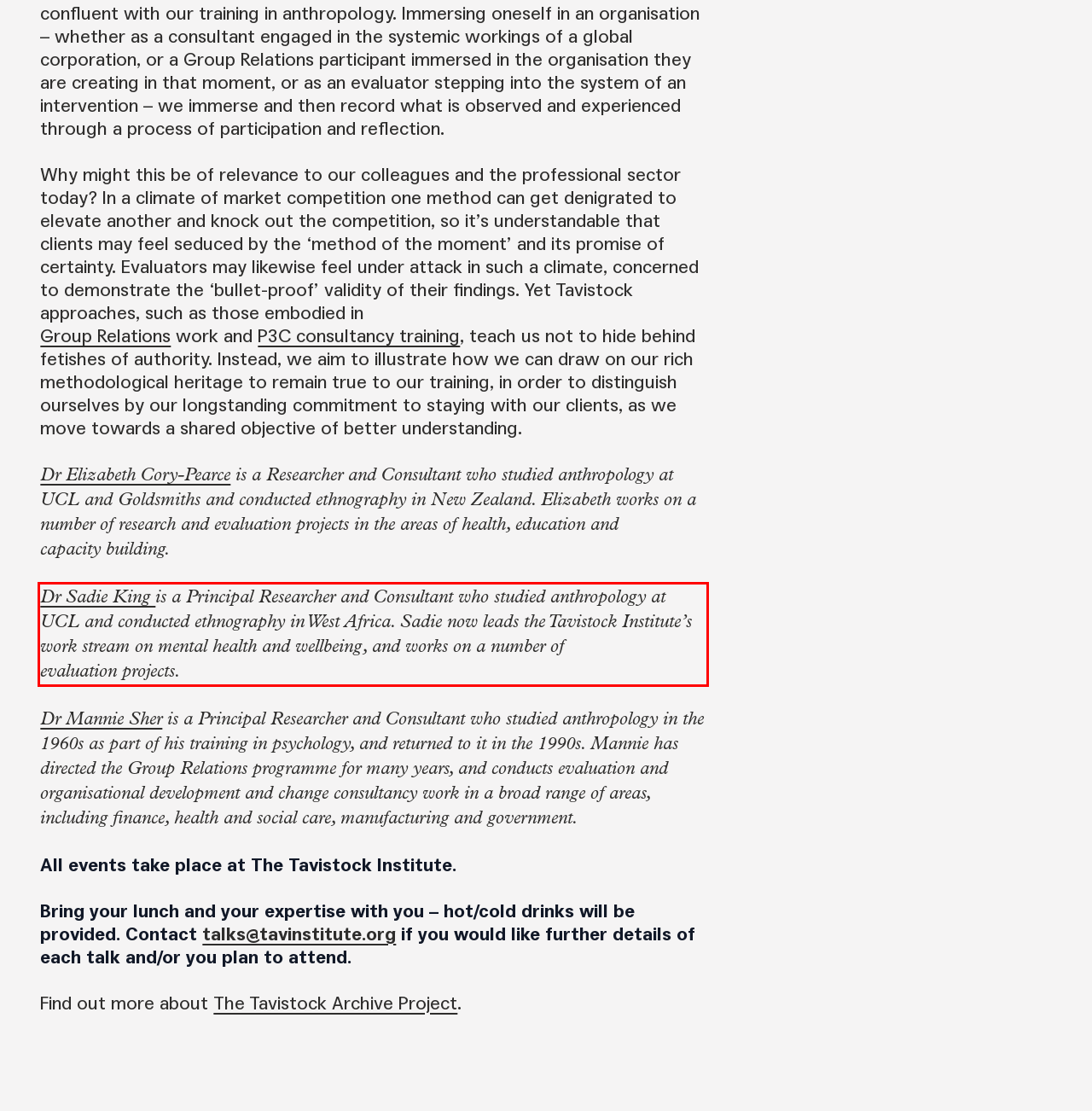You have a webpage screenshot with a red rectangle surrounding a UI element. Extract the text content from within this red bounding box.

Dr Sadie King is a Principal Researcher and Consultant who studied anthropology at UCL and conducted ethnography in West Africa. Sadie now leads the Tavistock Institute’s work stream on mental health and wellbeing, and works on a number of evaluation projects.